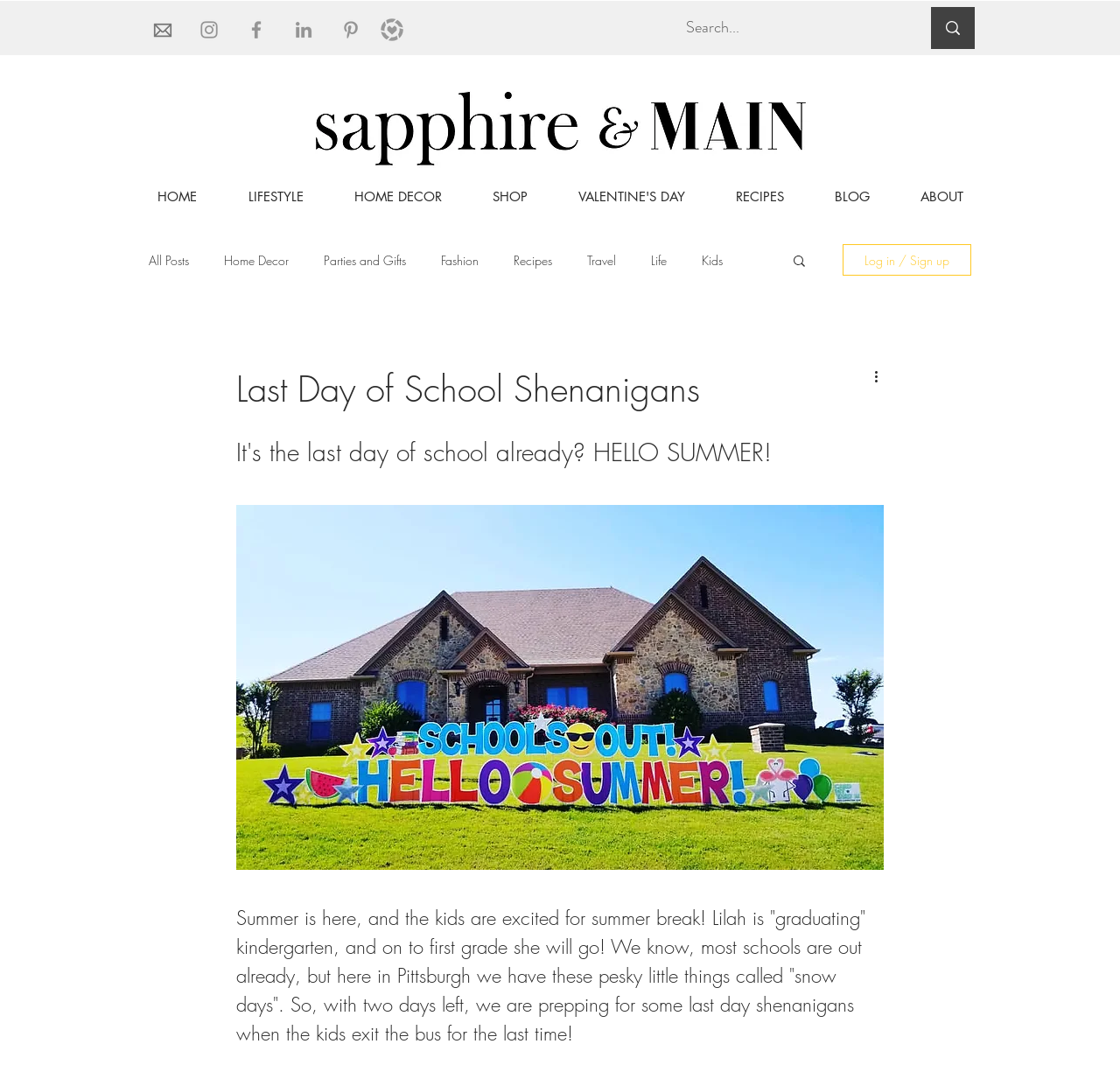Given the description Log in / Sign up, predict the bounding box coordinates of the UI element. Ensure the coordinates are in the format (top-left x, top-left y, bottom-right x, bottom-right y) and all values are between 0 and 1.

[0.752, 0.226, 0.867, 0.255]